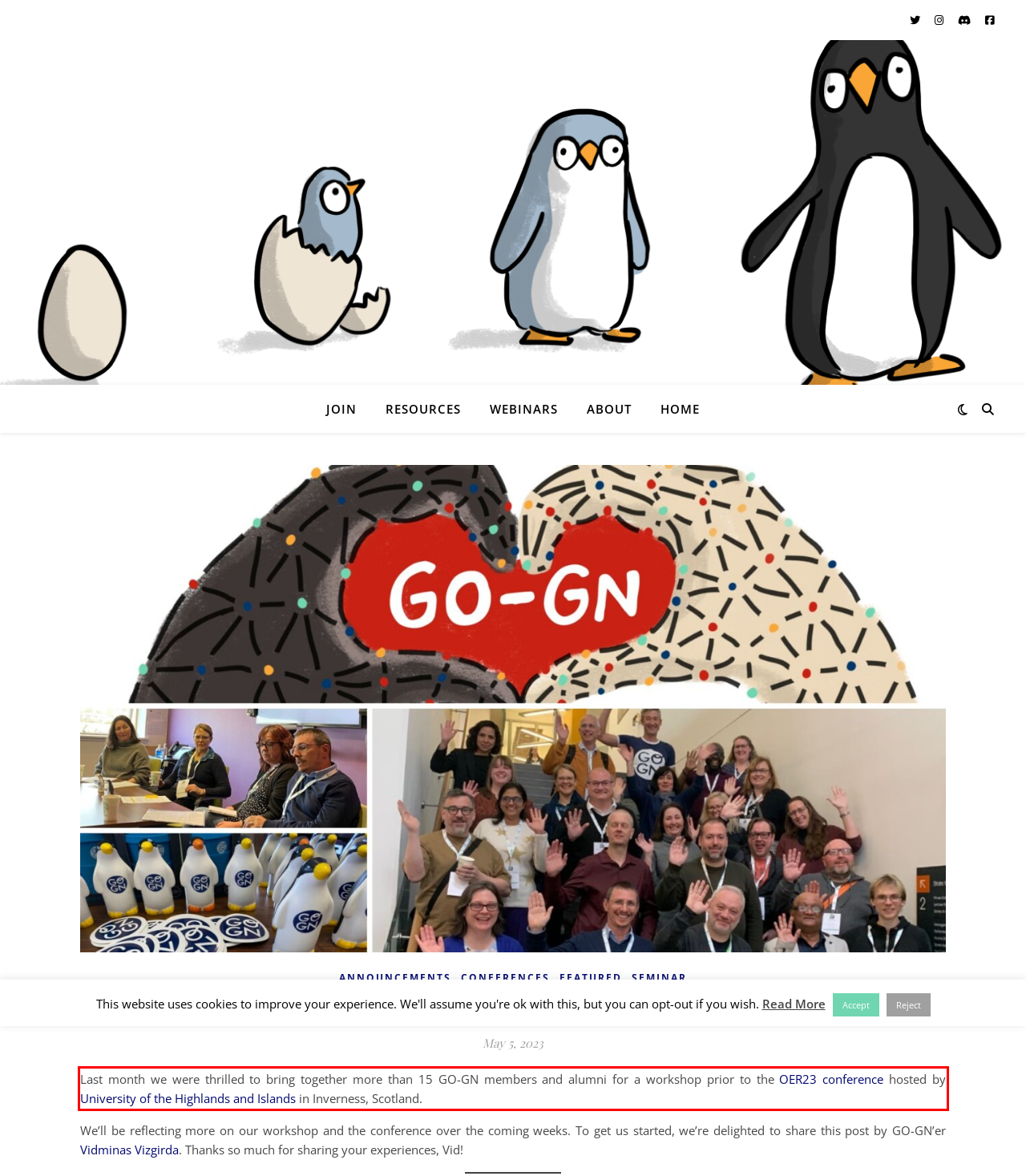Observe the screenshot of the webpage that includes a red rectangle bounding box. Conduct OCR on the content inside this red bounding box and generate the text.

Last month we were thrilled to bring together more than 15 GO-GN members and alumni for a workshop prior to the OER23 conference hosted by University of the Highlands and Islands in Inverness, Scotland.